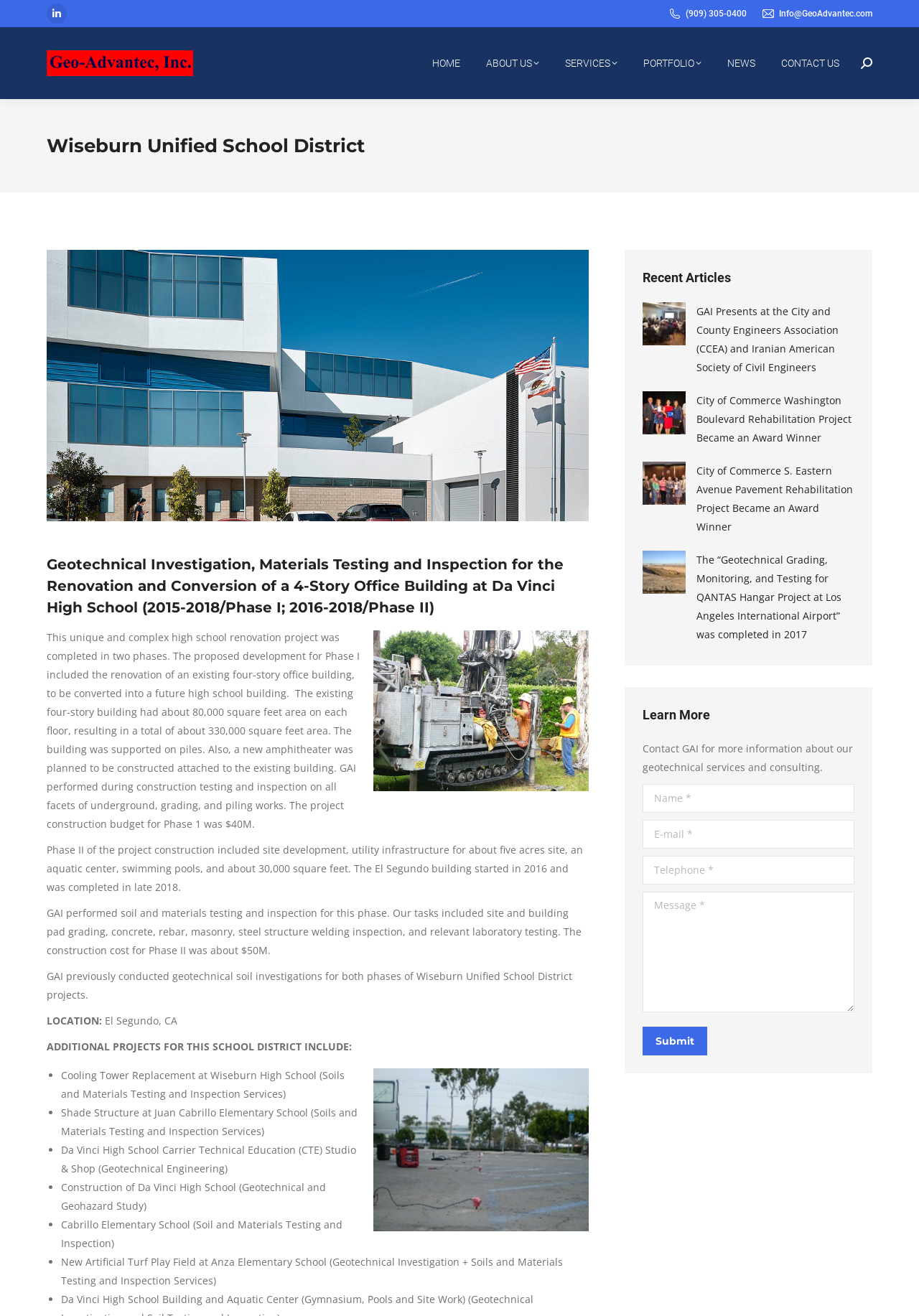Locate the bounding box for the described UI element: "parent_node: Geo-Advantec". Ensure the coordinates are four float numbers between 0 and 1, formatted as [left, top, right, bottom].

[0.051, 0.038, 0.23, 0.058]